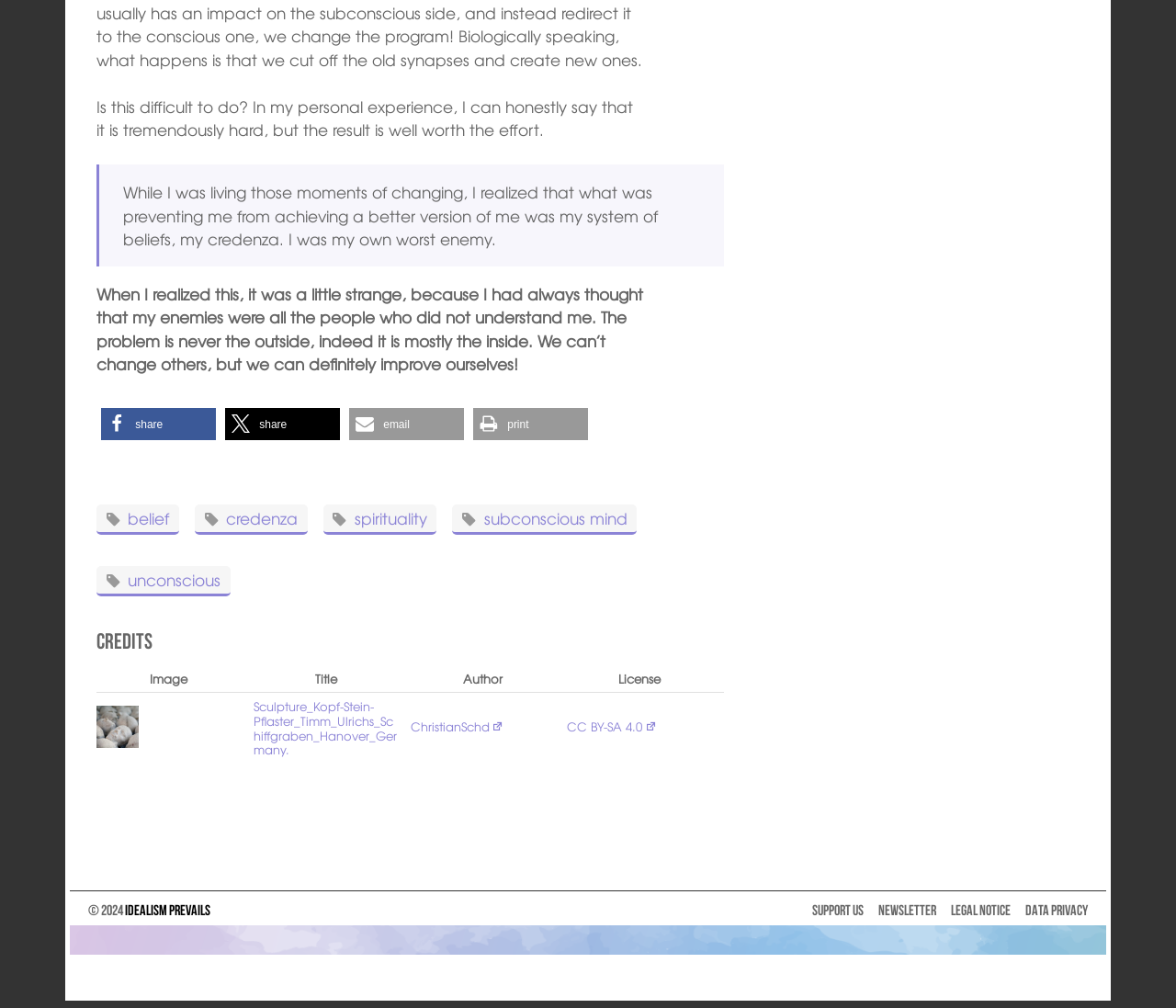Use the details in the image to answer the question thoroughly: 
What is the license of the image?

I found the answer by looking at the table under the 'Credits' heading, where it lists the license of the image as CC BY-SA 4.0.